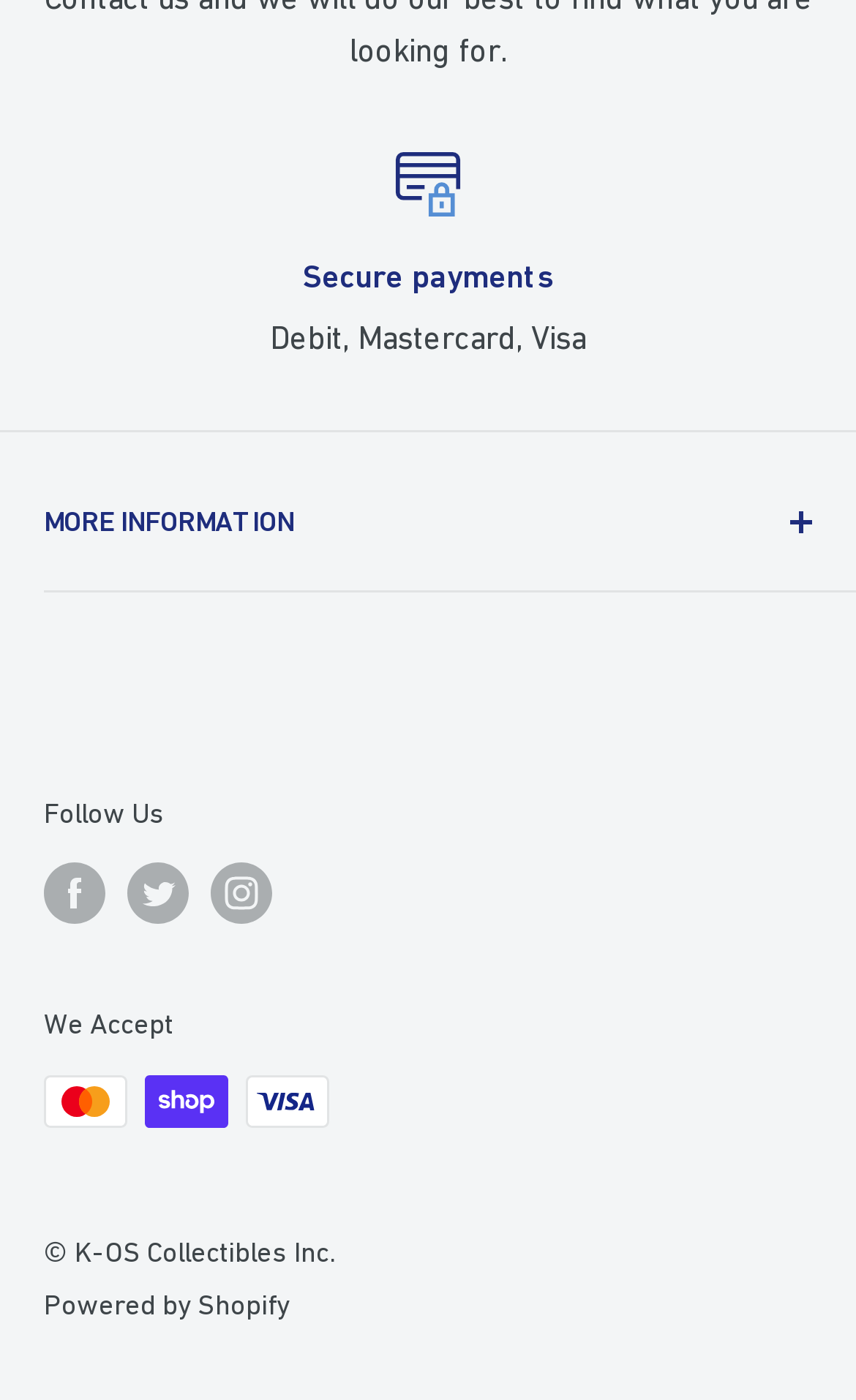Specify the bounding box coordinates of the area to click in order to execute this command: 'View Terms of Service'. The coordinates should consist of four float numbers ranging from 0 to 1, and should be formatted as [left, top, right, bottom].

[0.051, 0.652, 0.897, 0.7]